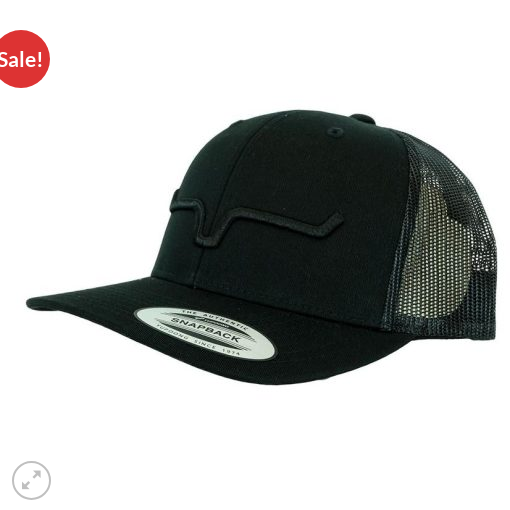Give an elaborate caption for the image.

This image showcases the Kimes Ranch Weekly Trucker Black on Black Meshback Cap, characterized by its sleek all-black design. The cap features a solid black front and a mesh back, emphasizing a modern, understated aesthetic perfect for casual wear. A low-profile snapback style ensures a comfortable fit. Prominently labeled with a "Sale!" tag in the top left corner, this cap is currently available at a discounted price, making it an attractive option for those looking to enhance their wardrobe with stylish Western-themed apparel. The cap is designed for versatility, blending seamlessly with various outfits while providing both comfort and style.